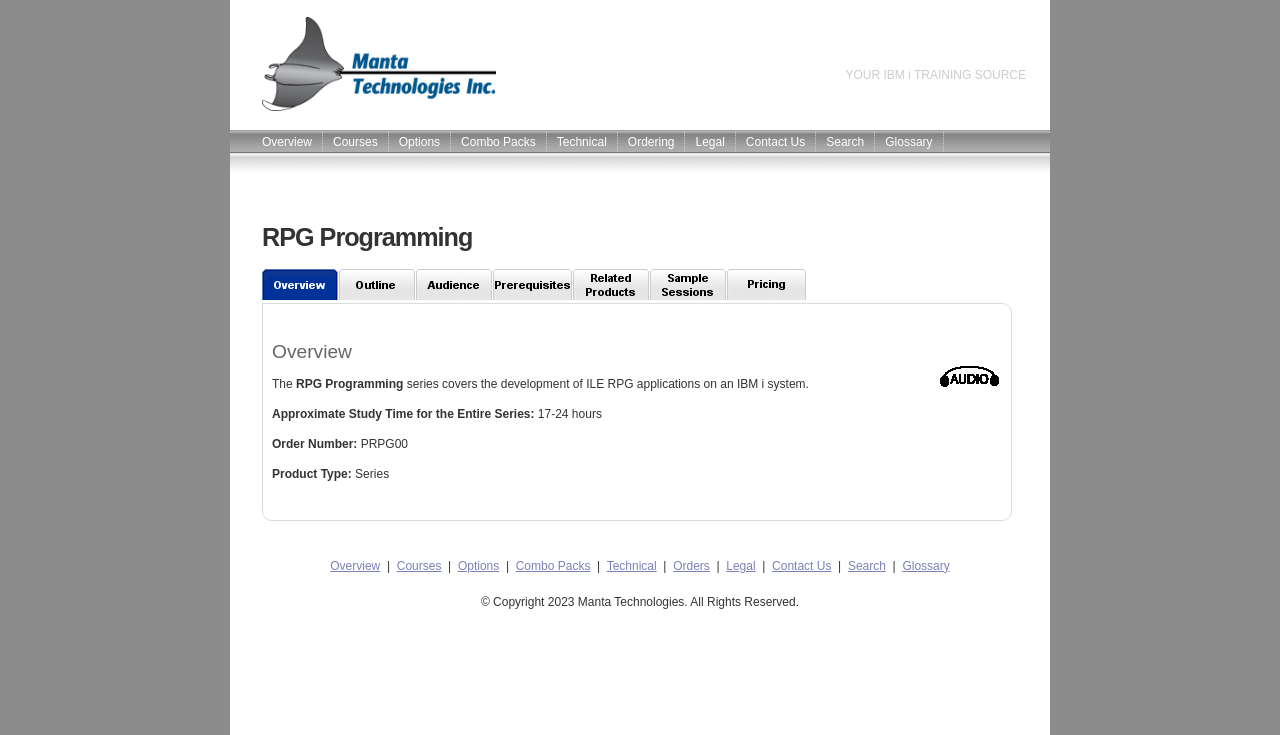What is the title of the webpage?
Based on the visual content, answer with a single word or a brief phrase.

Manta Technologies Inc. - RPG Programming